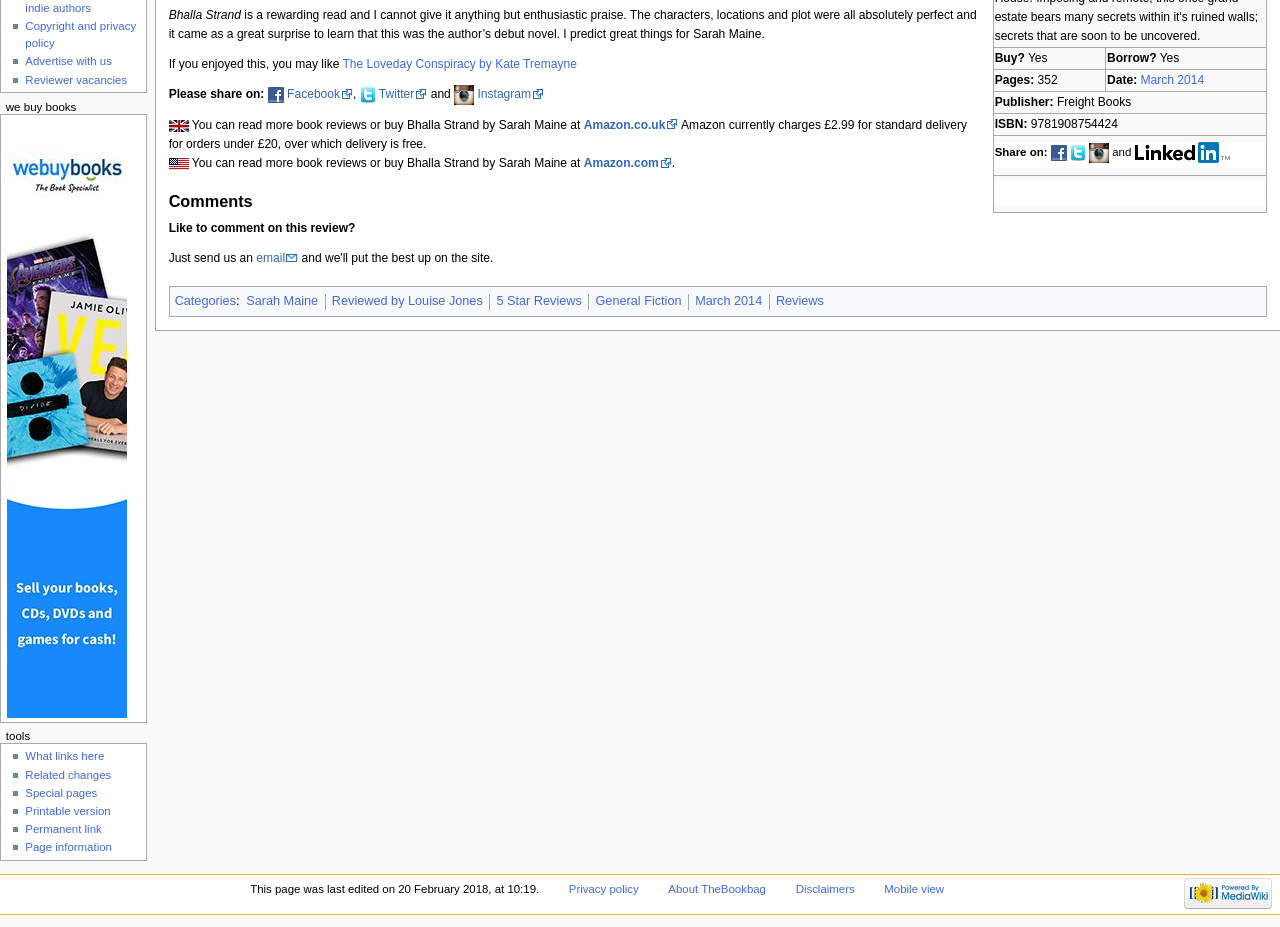Given the element description Amazon.com, predict the bounding box coordinates for the UI element in the webpage screenshot. The format should be (top-left x, top-left y, bottom-right x, bottom-right y), and the values should be between 0 and 1.

[0.456, 0.168, 0.525, 0.183]